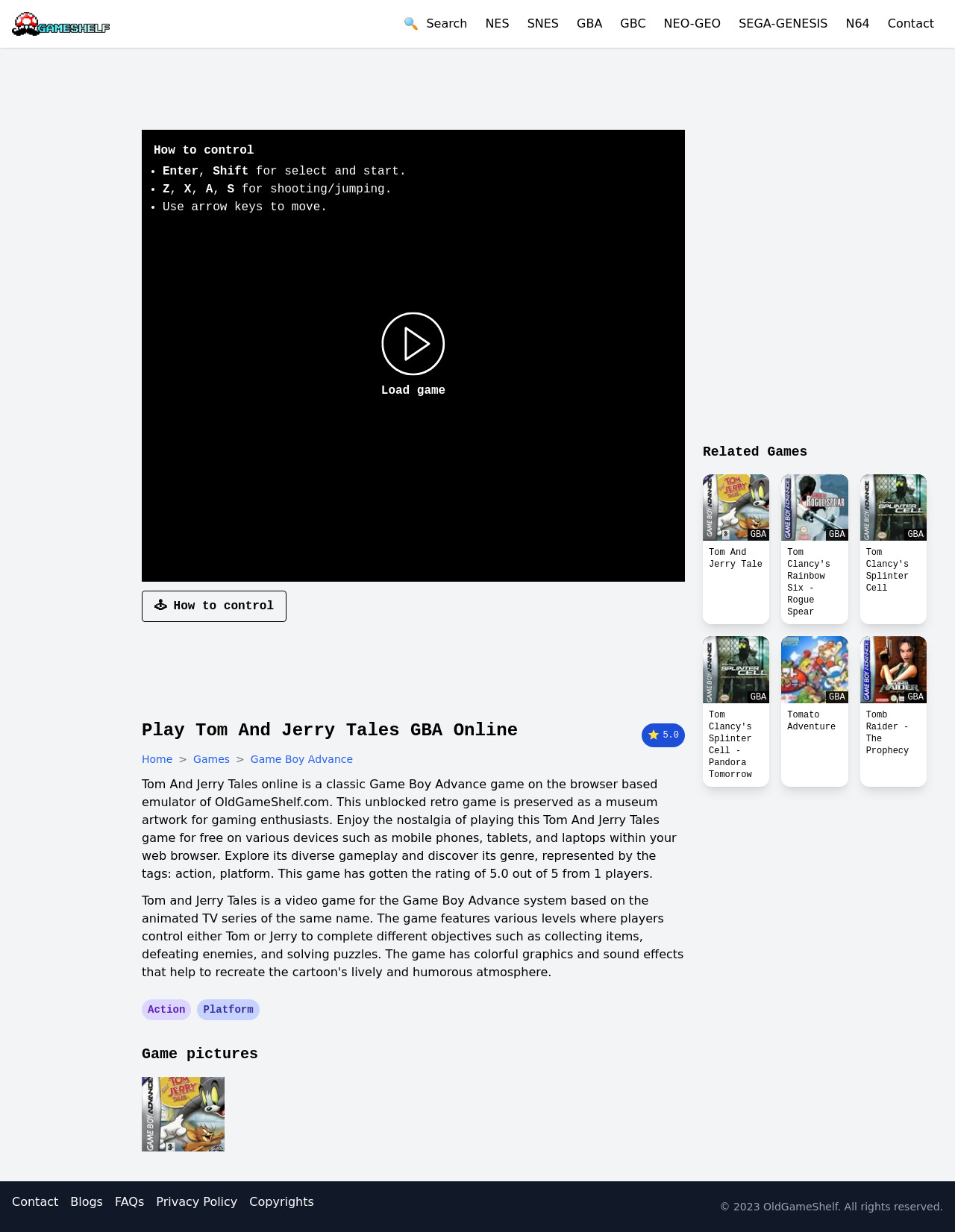Determine the bounding box coordinates of the clickable region to execute the instruction: "View Game Boy Advance games". The coordinates should be four float numbers between 0 and 1, denoted as [left, top, right, bottom].

[0.604, 0.013, 0.631, 0.025]